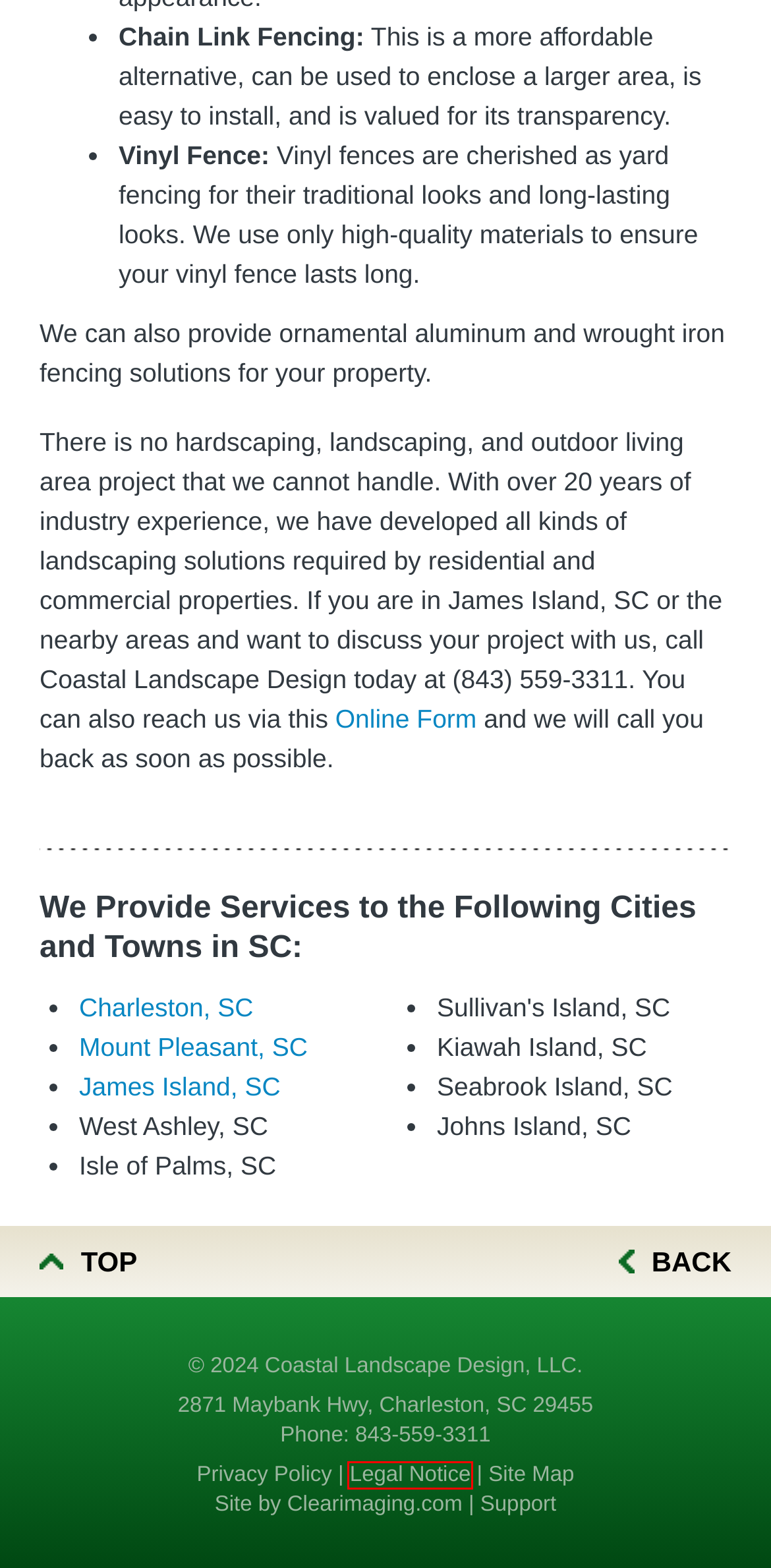Given a webpage screenshot with a red bounding box around a UI element, choose the webpage description that best matches the new webpage after clicking the element within the bounding box. Here are the candidates:
A. Privacy Policy, Coastal Landscape Design, Charleston, South Carolina, SC
B. Swimming Pools, Spas, Charleston, SC
C. Coastal Landscape Design, Contact Us, Charleston, SC
D. Outdoor Living, Patios, Mount Pleasant, SC
E. Coastal Landscape Design, Sitemap, Charleston, SC
F. Legal Notice, Coastal Landscape Design, Charleston, South Carolina, SC
G. Clear Imaging Members, Ticket System Log In
H. Clear Imaging, Web Design, Online Marketing

F